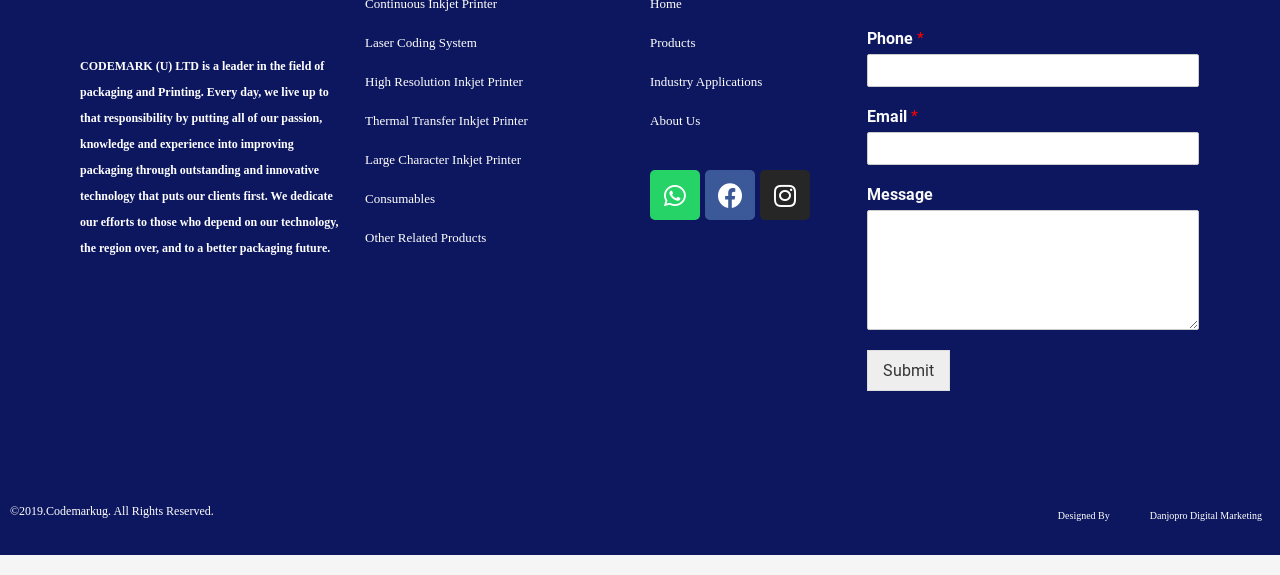Determine the bounding box coordinates of the clickable element to achieve the following action: 'Enter phone number'. Provide the coordinates as four float values between 0 and 1, formatted as [left, top, right, bottom].

[0.677, 0.094, 0.937, 0.152]